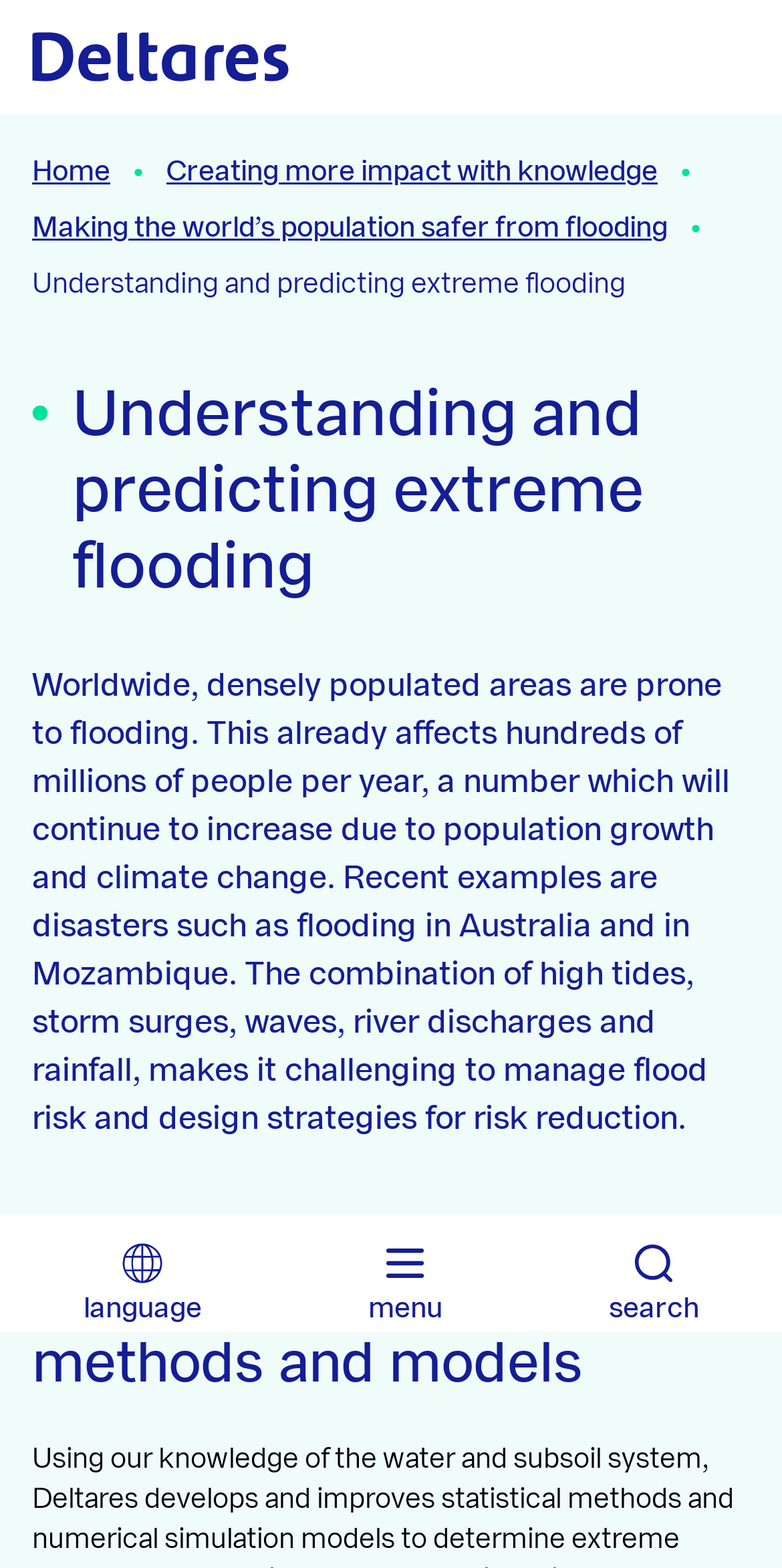Identify the bounding box coordinates for the UI element described as: "Impact". The coordinates should be provided as four floats between 0 and 1: [left, top, right, bottom].

[0.082, 0.811, 0.918, 0.888]